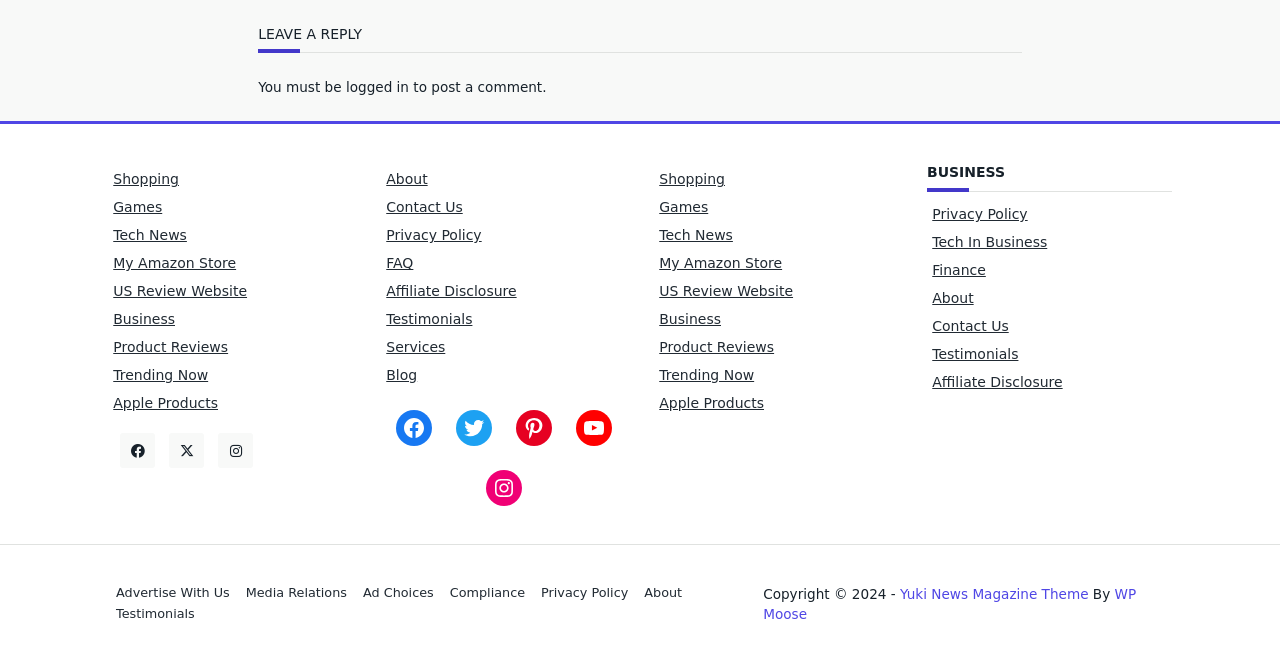What is the last link in the footer section?
Answer the question with a single word or phrase derived from the image.

WP Moose